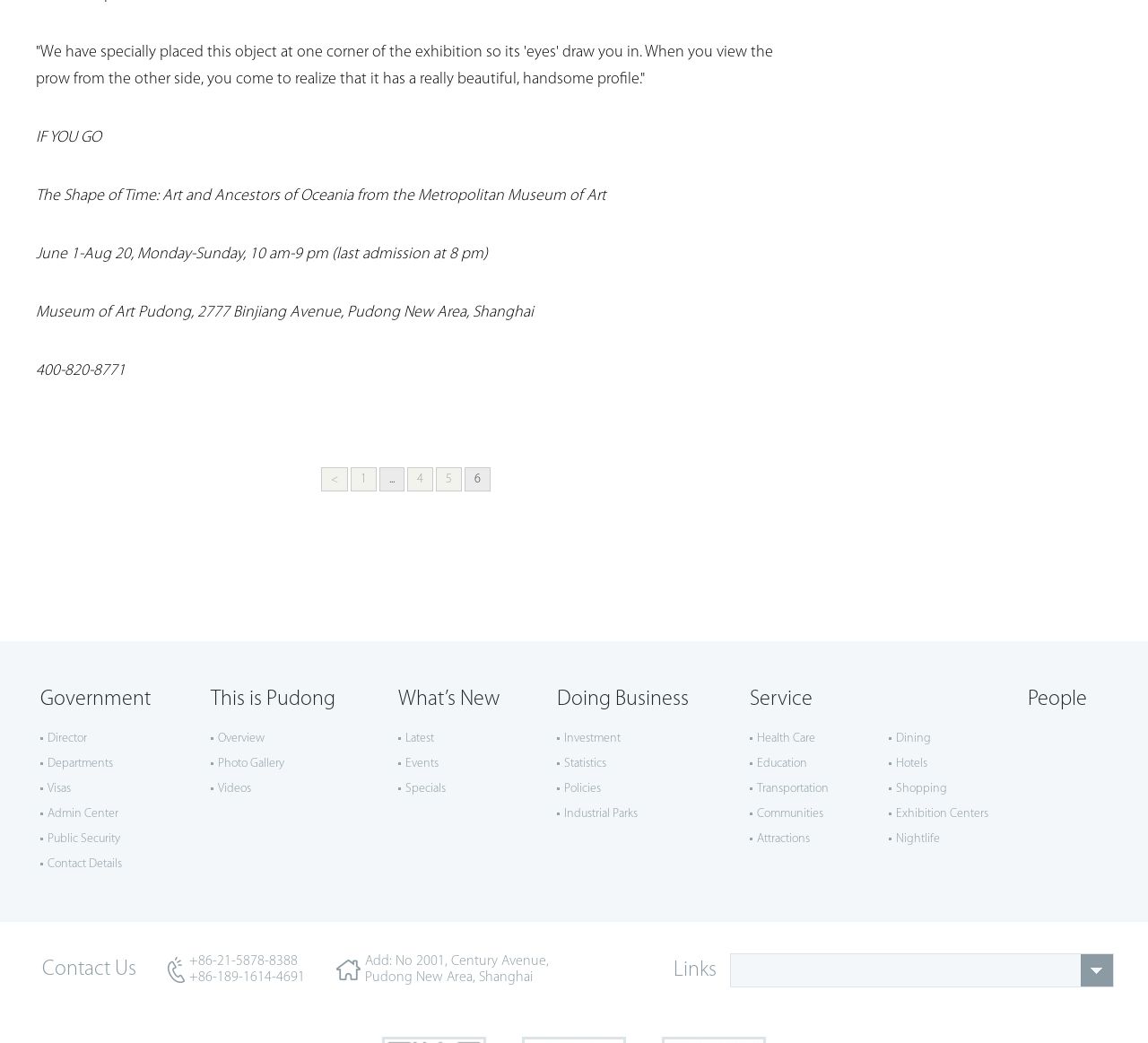What are the categories listed under 'This is Pudong'?
We need a detailed and exhaustive answer to the question. Please elaborate.

I found the answer by looking at the DescriptionList element with the term 'This is Pudong' and its corresponding details, which are listed as 'Overview', 'Photo Gallery', and 'Videos'.